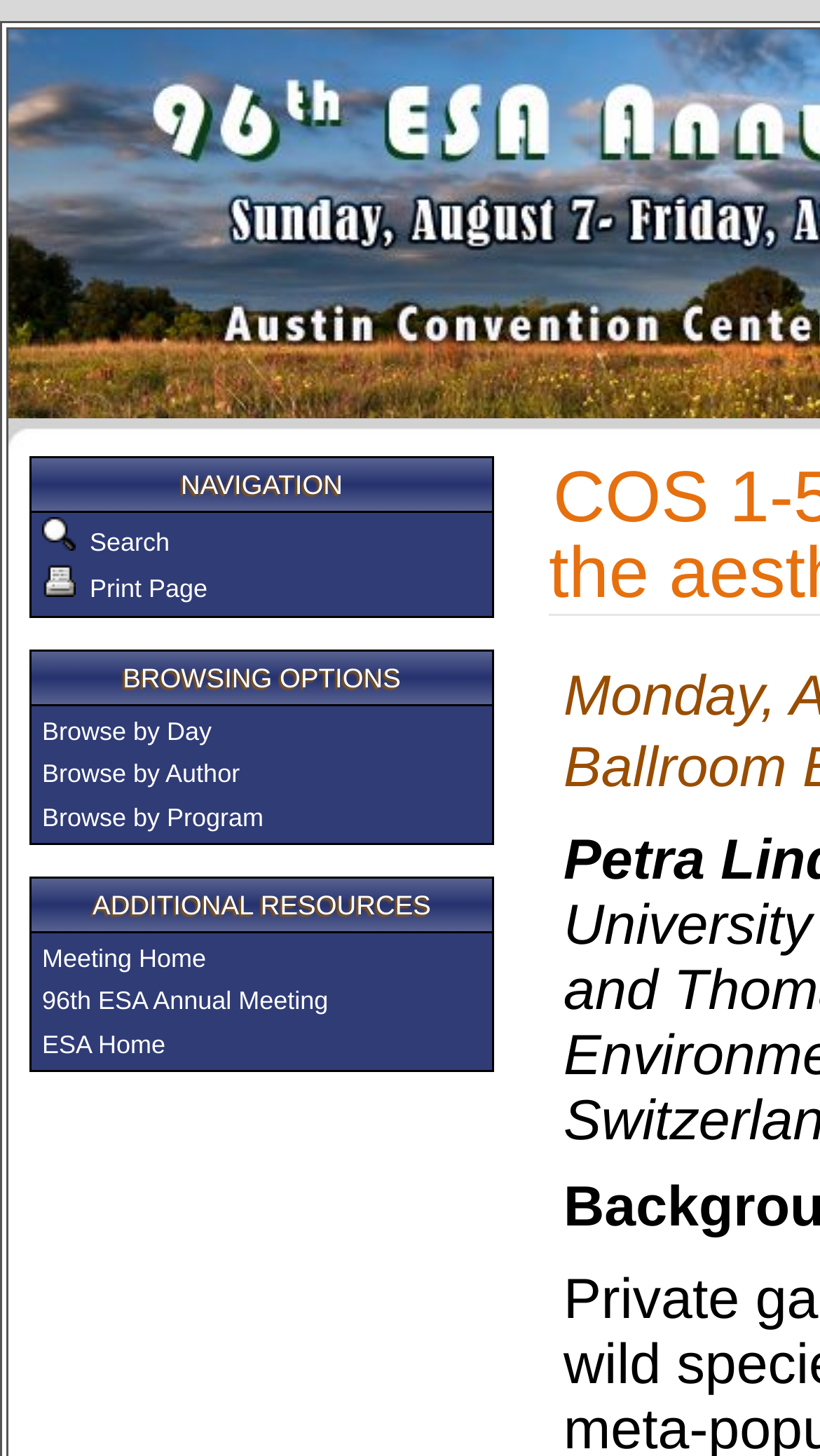Find the bounding box of the element with the following description: "Browse by Author". The coordinates must be four float numbers between 0 and 1, formatted as [left, top, right, bottom].

[0.051, 0.521, 0.292, 0.542]